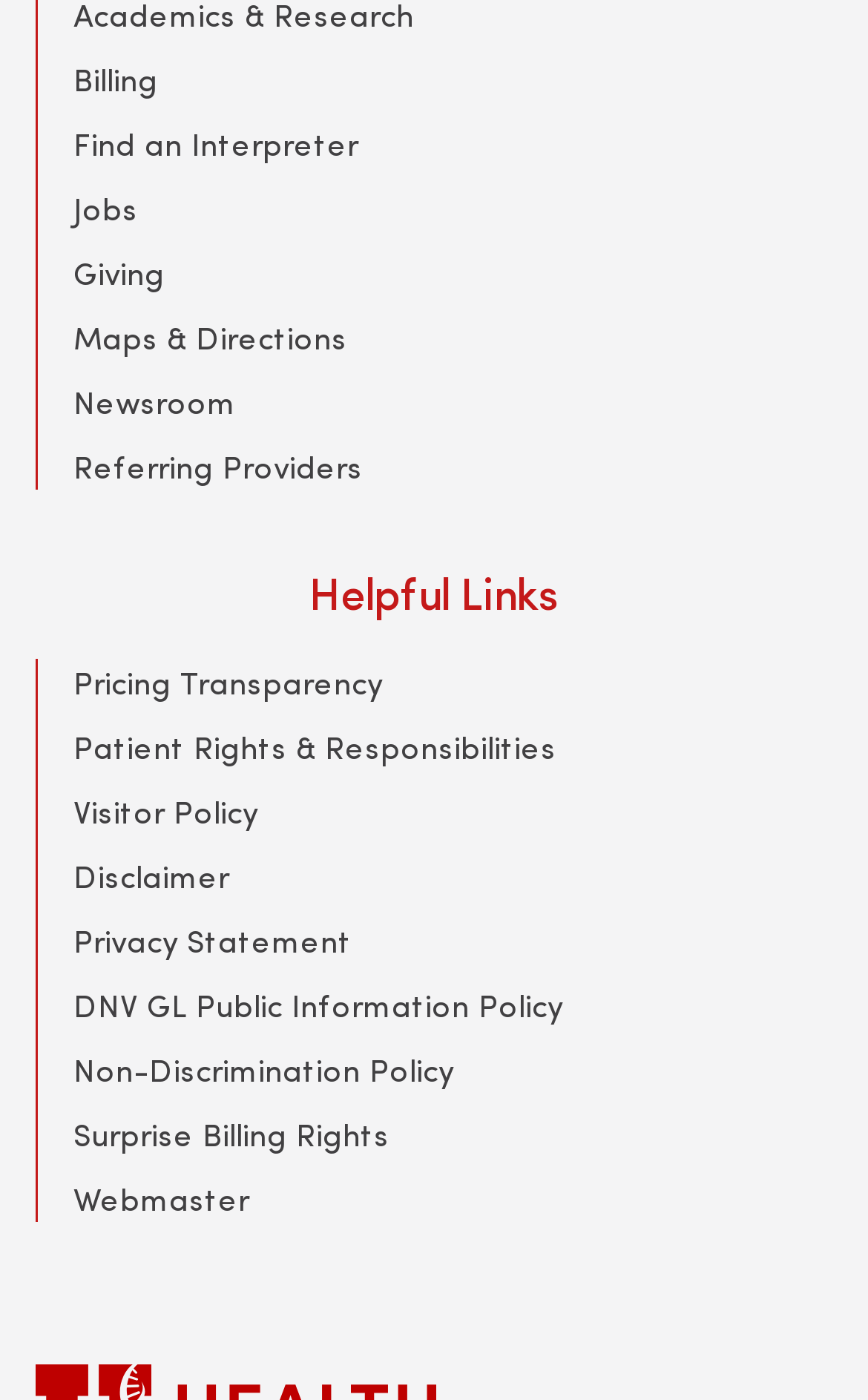Determine the bounding box coordinates of the UI element that matches the following description: "aria-label="Next Item"". The coordinates should be four float numbers between 0 and 1 in the format [left, top, right, bottom].

None